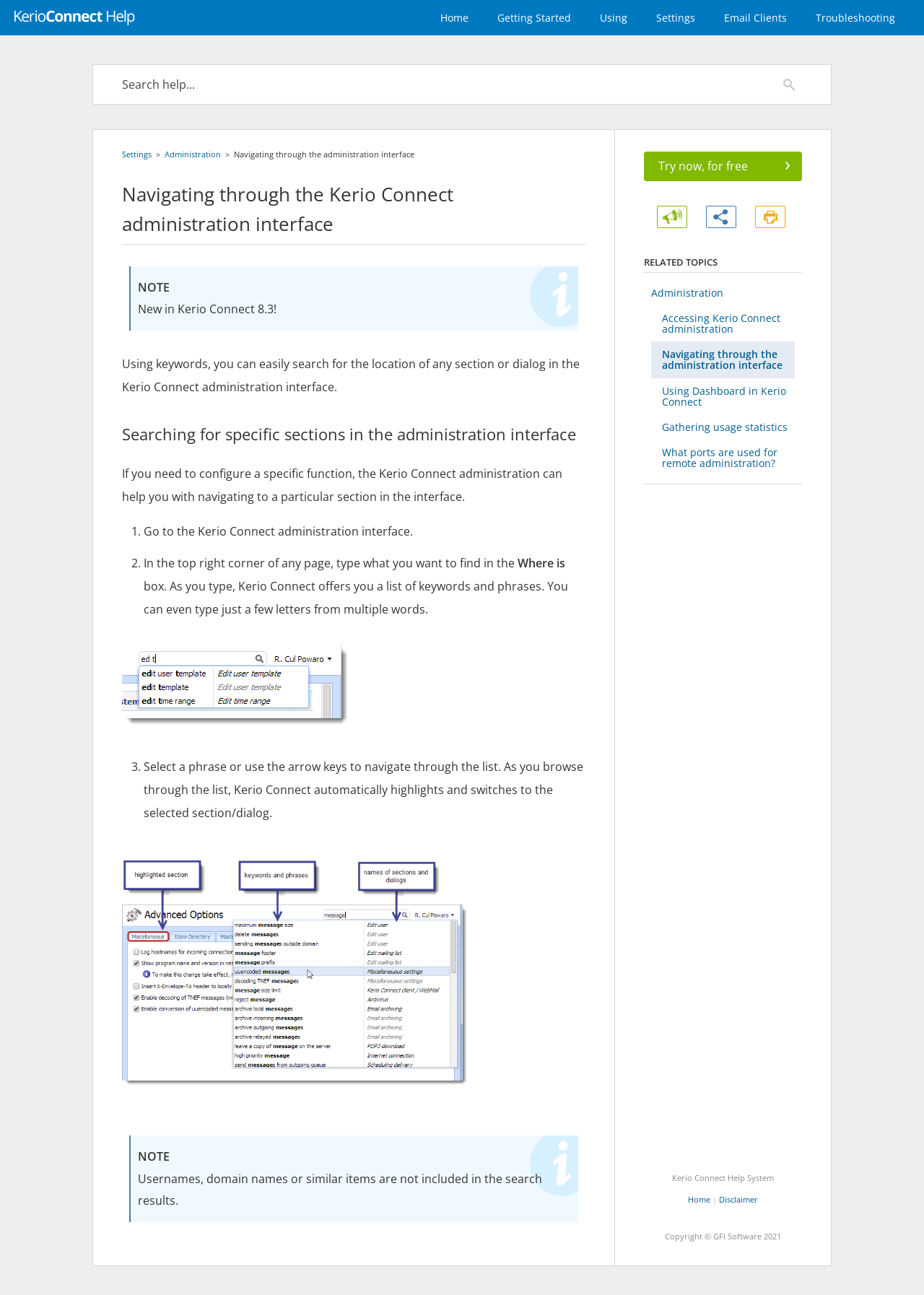Identify the bounding box coordinates of the region I need to click to complete this instruction: "View related topic on administration".

[0.705, 0.216, 0.86, 0.236]